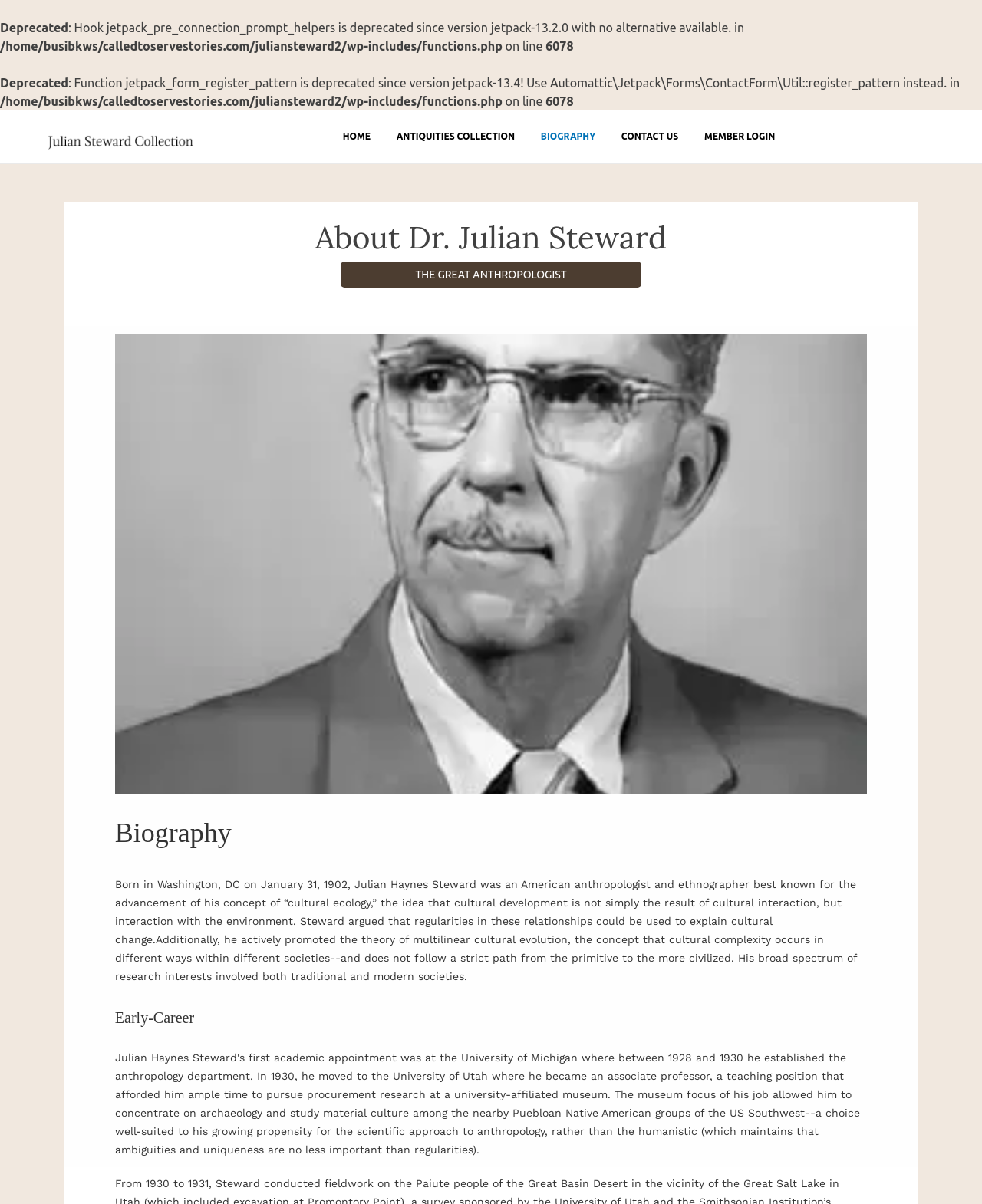Identify the bounding box coordinates of the section to be clicked to complete the task described by the following instruction: "Click on the 'More →' link". The coordinates should be four float numbers between 0 and 1, formatted as [left, top, right, bottom].

None